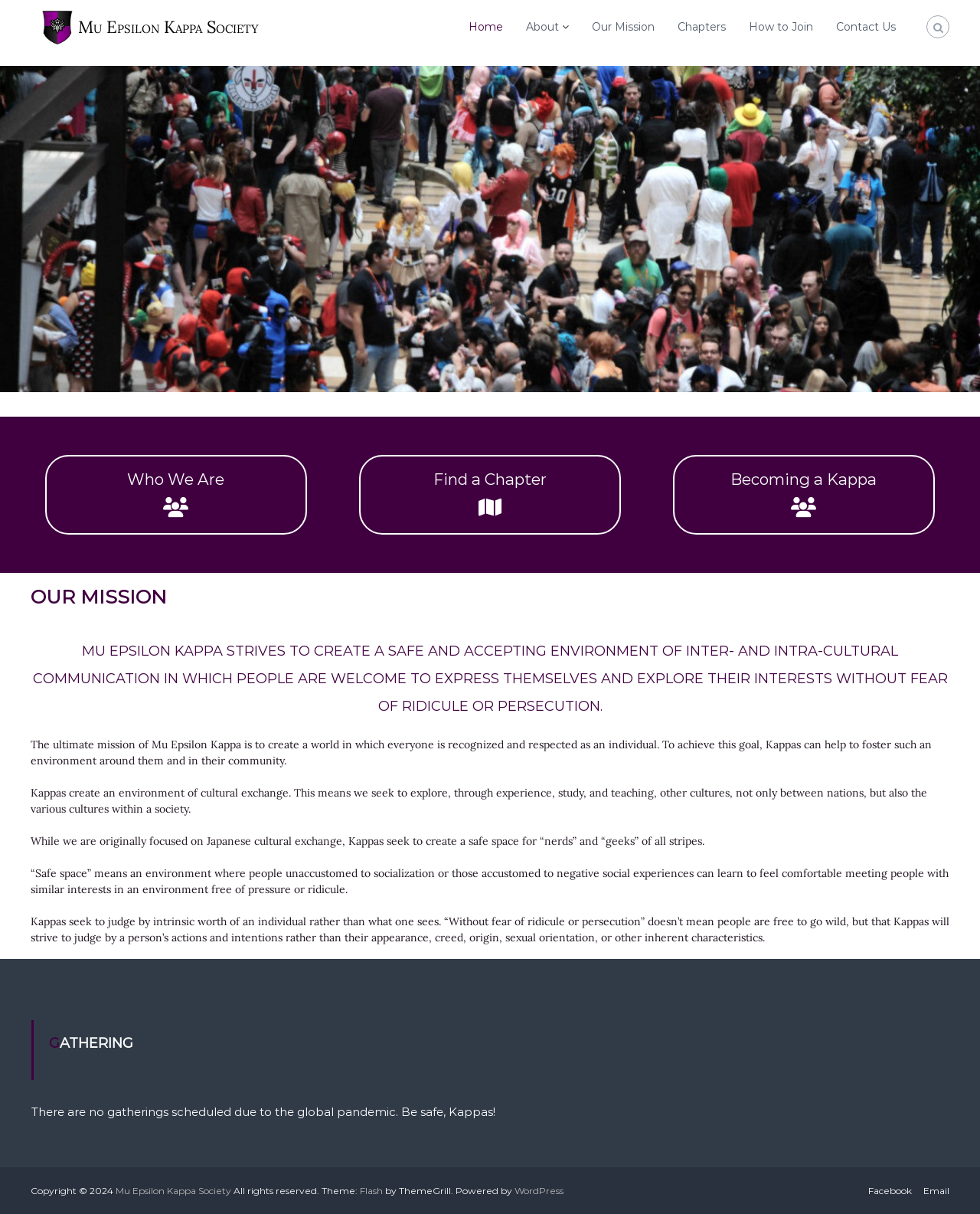Please identify the bounding box coordinates of the element's region that should be clicked to execute the following instruction: "Find a chapter". The bounding box coordinates must be four float numbers between 0 and 1, i.e., [left, top, right, bottom].

[0.366, 0.375, 0.634, 0.44]